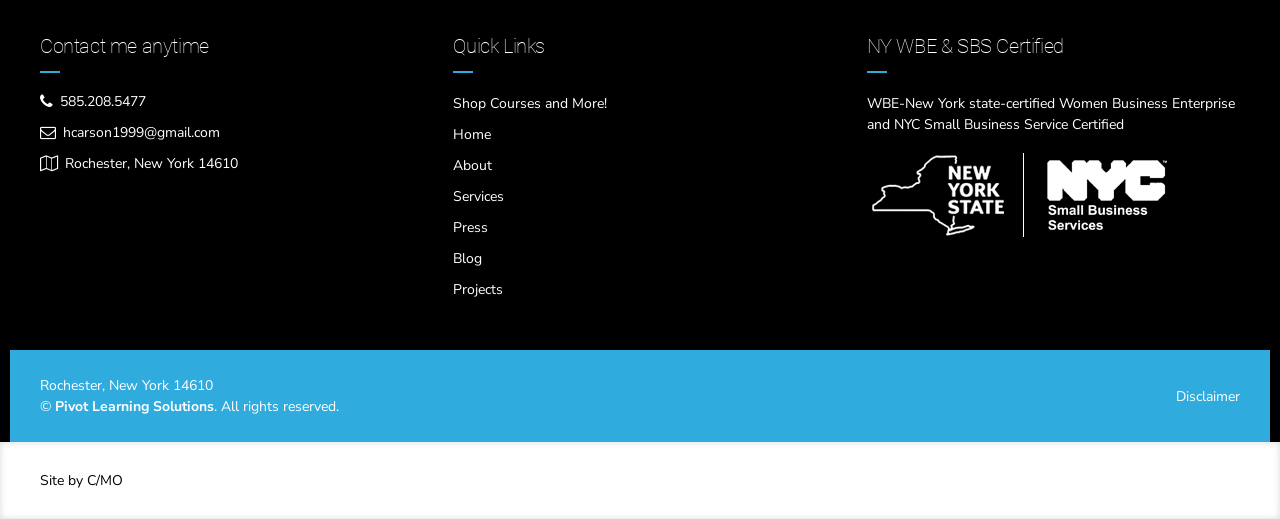What is the certification mentioned on the webpage?
Answer the question with detailed information derived from the image.

The certification mentioned on the webpage is WBE & SBS Certified, which stands for Women Business Enterprise and NYC Small Business Service Certified, as indicated by the heading 'NY WBE & SBS Certified' and the accompanying text and logo.